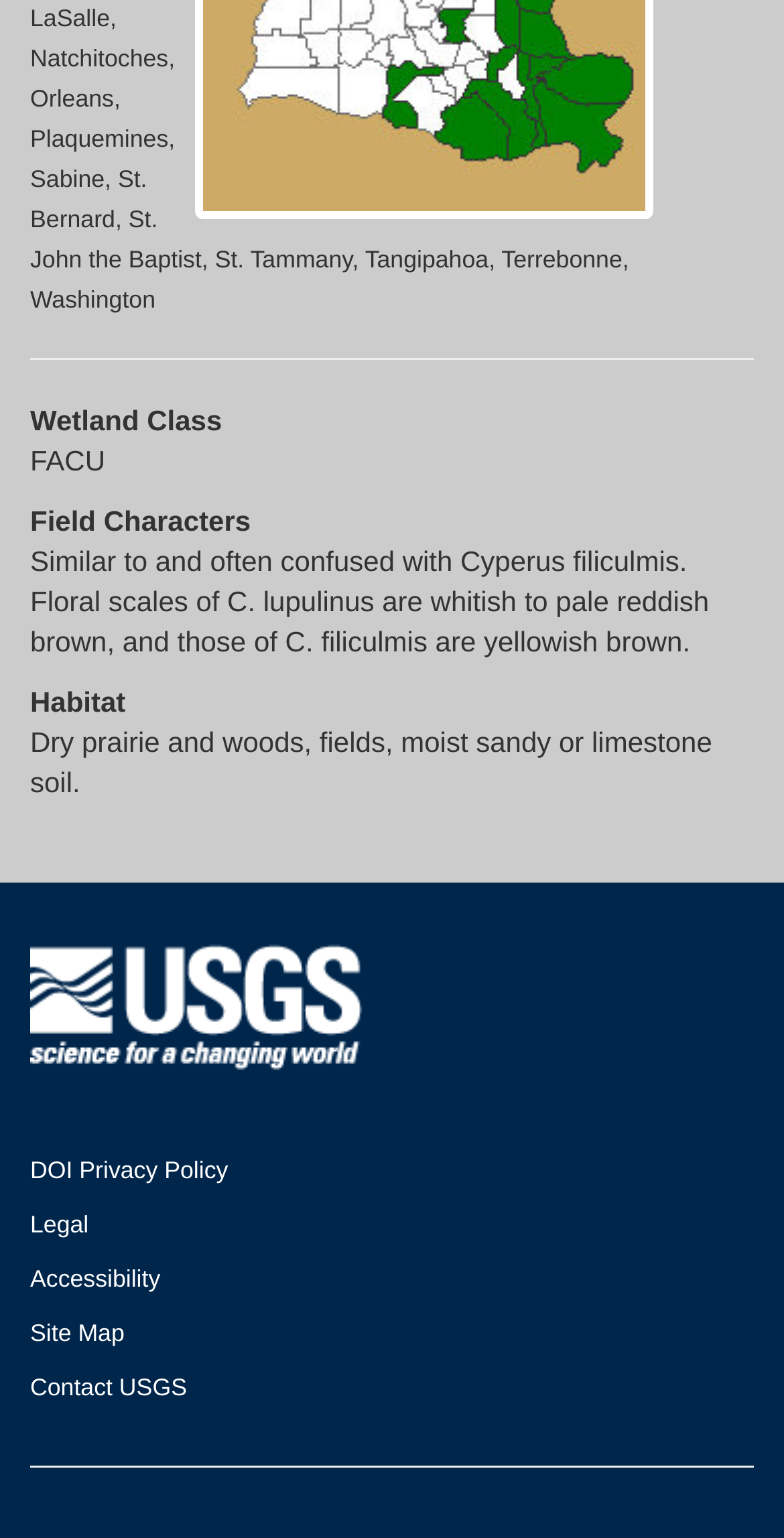What is the organization linked to the 'USGS' image?
From the screenshot, supply a one-word or short-phrase answer.

USGS